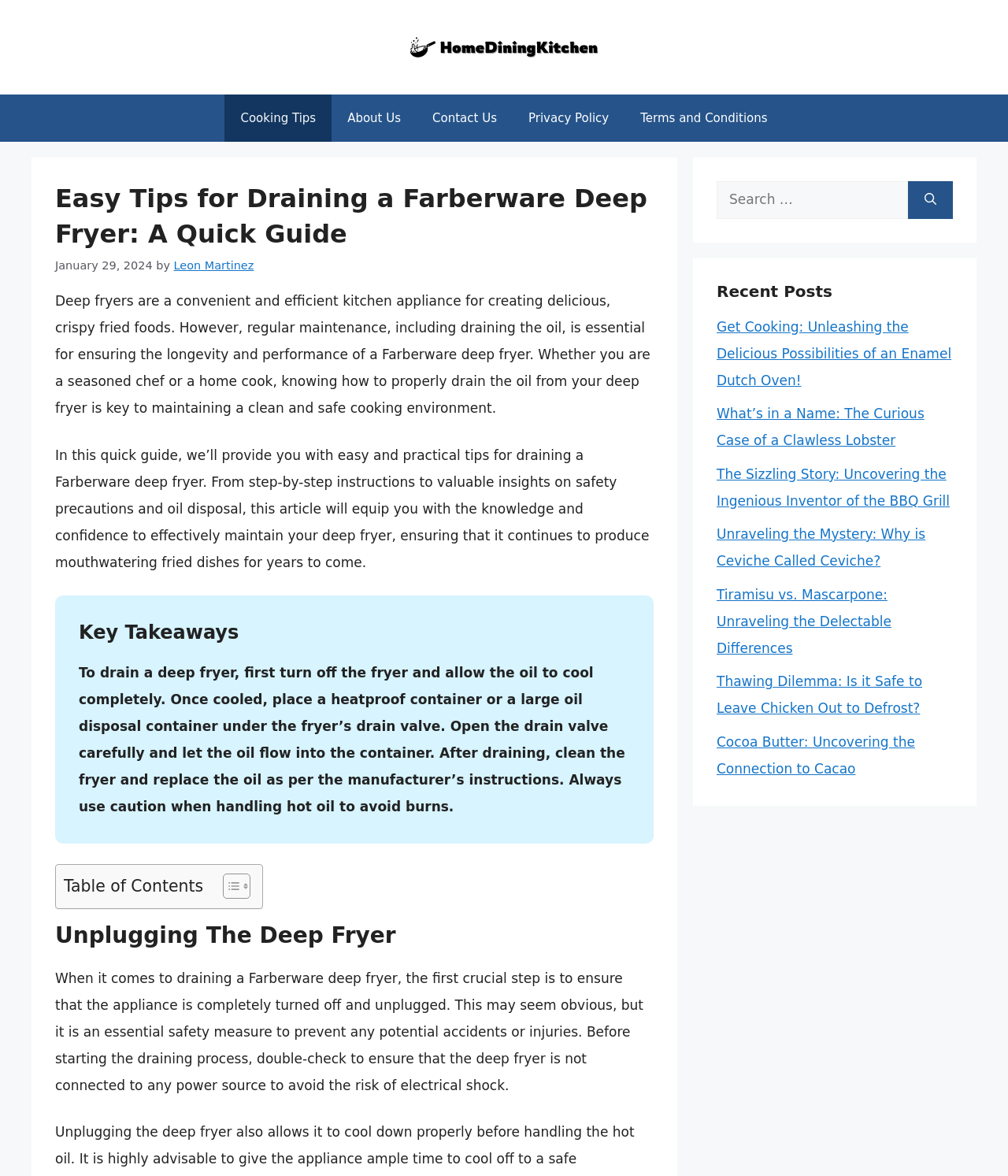What is the first step in draining a Farberware deep fryer?
Use the information from the screenshot to give a comprehensive response to the question.

The article states that the first crucial step in draining a Farberware deep fryer is to ensure that the appliance is completely turned off and unplugged, which is an essential safety measure to prevent any potential accidents or injuries.